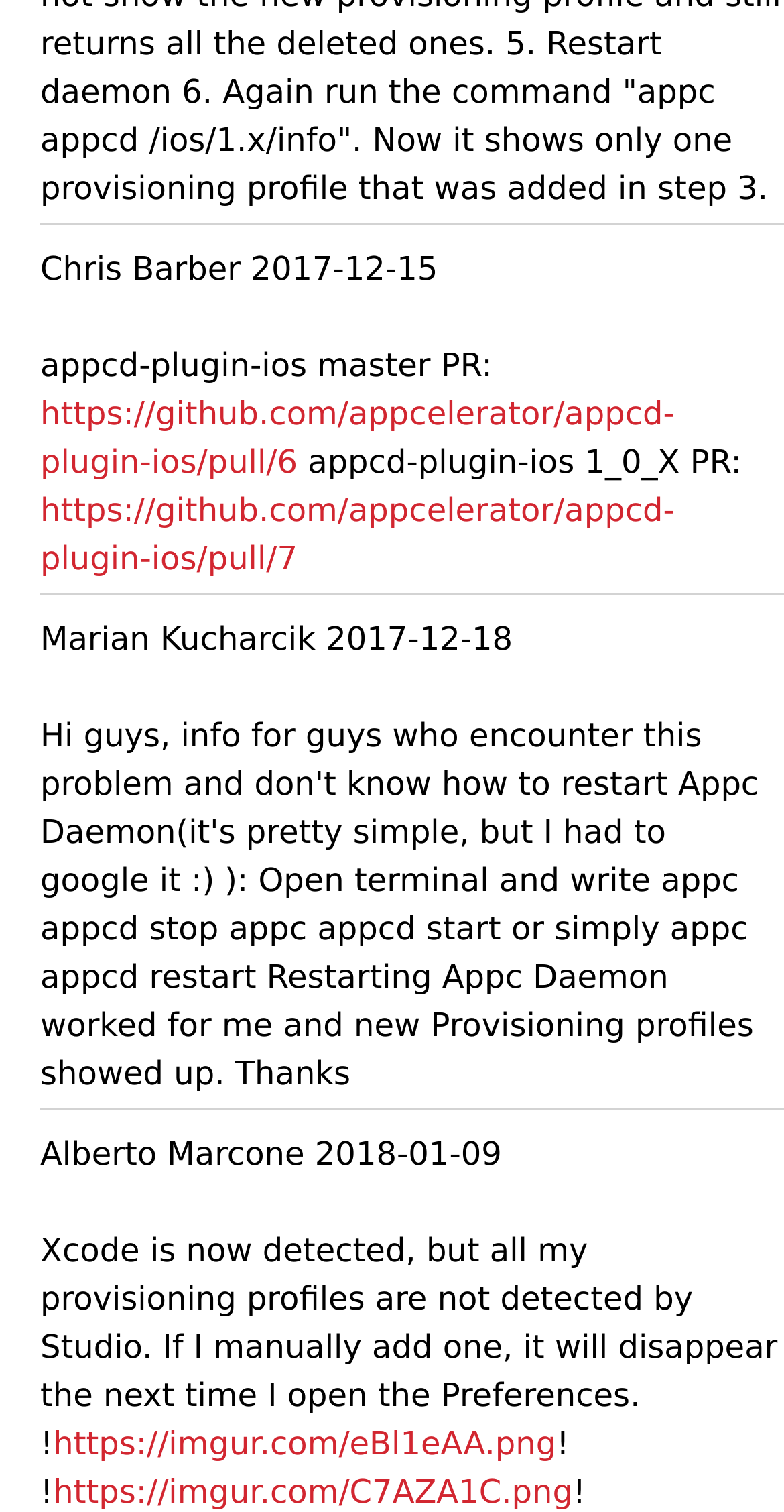How many links are there in the webpage?
Answer briefly with a single word or phrase based on the image.

4